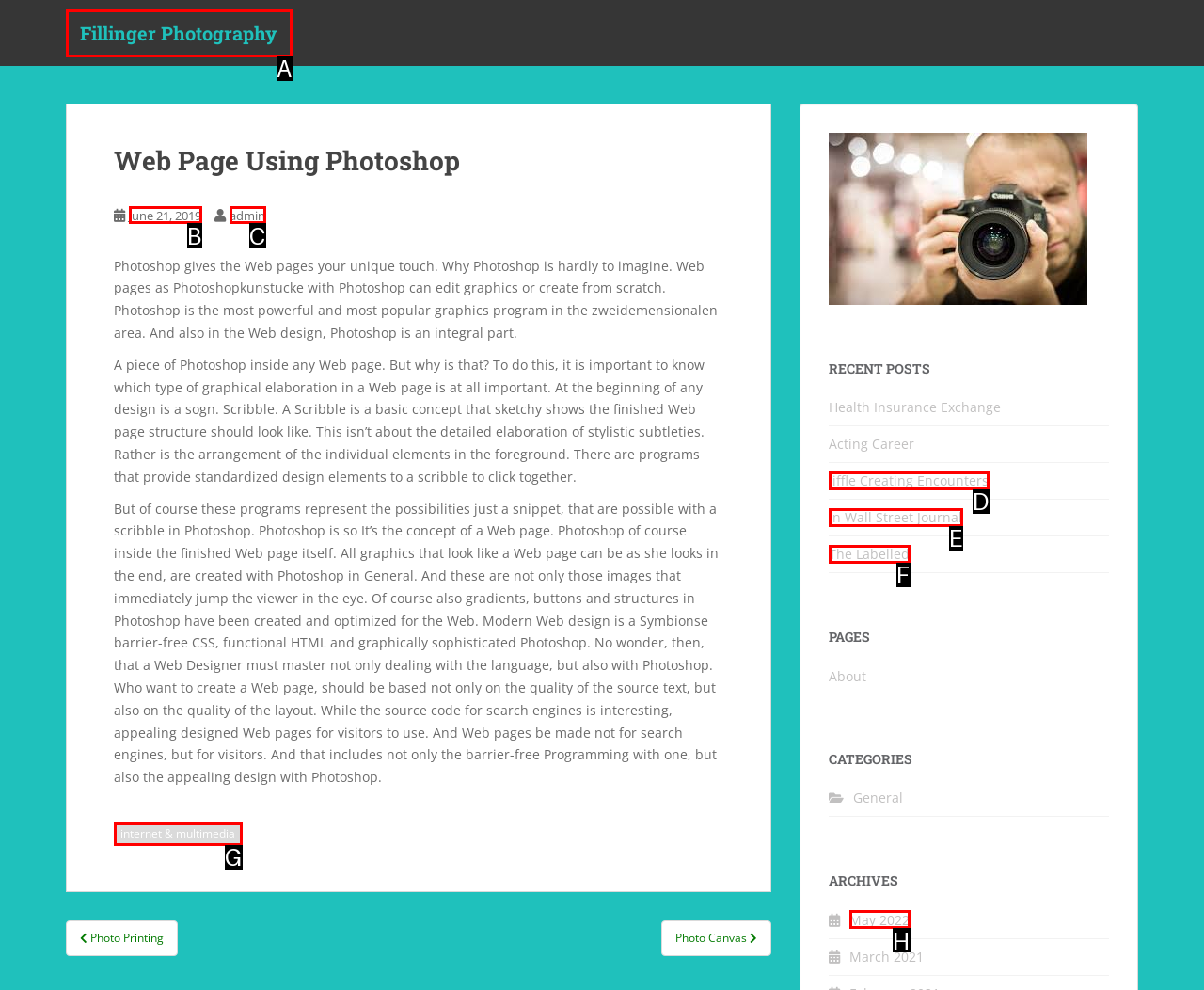Determine which UI element I need to click to achieve the following task: Send an email to shirley@solio.com.cn Provide your answer as the letter of the selected option.

None